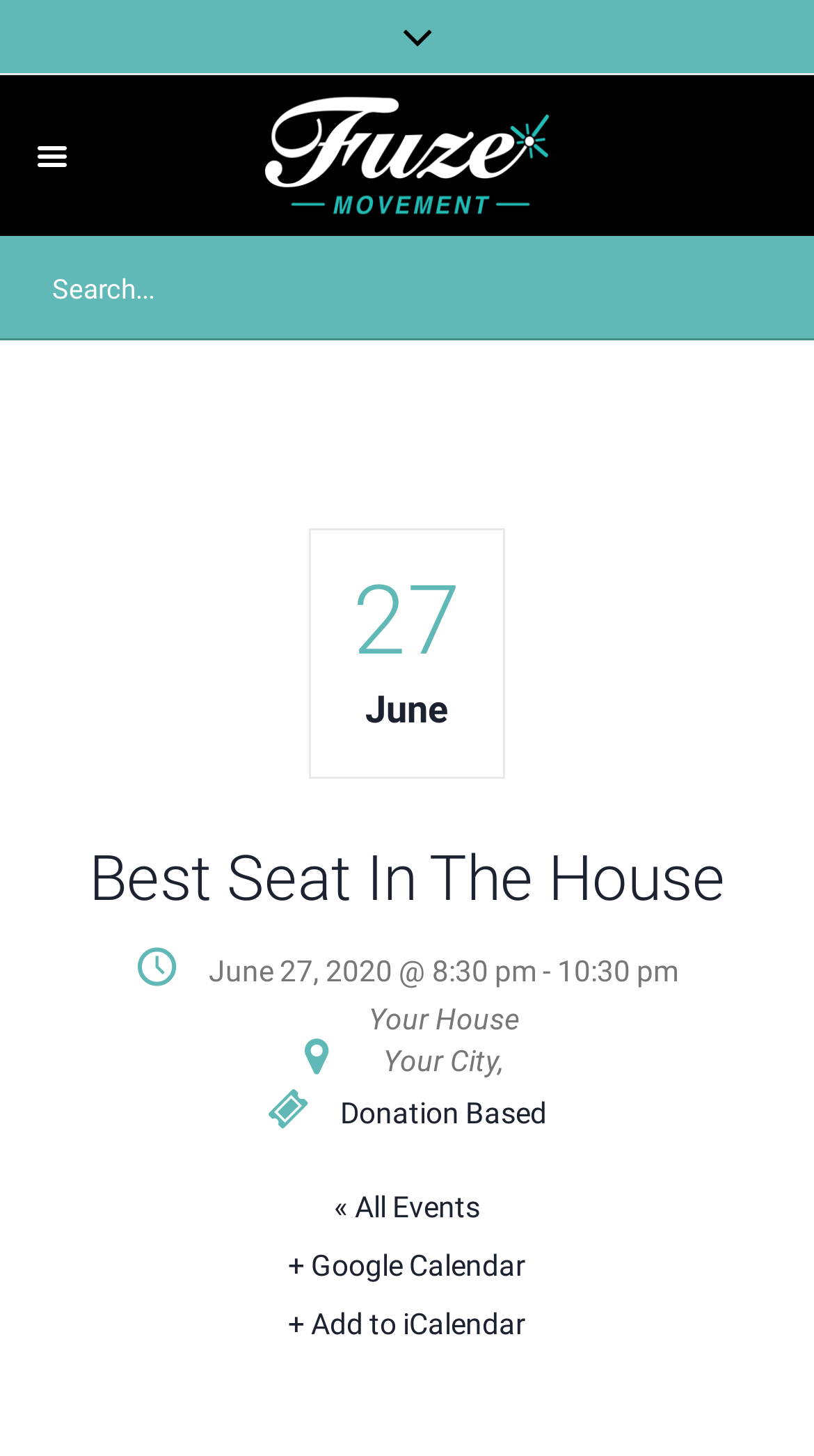Please reply with a single word or brief phrase to the question: 
What is the location of the event?

Your House, Your City